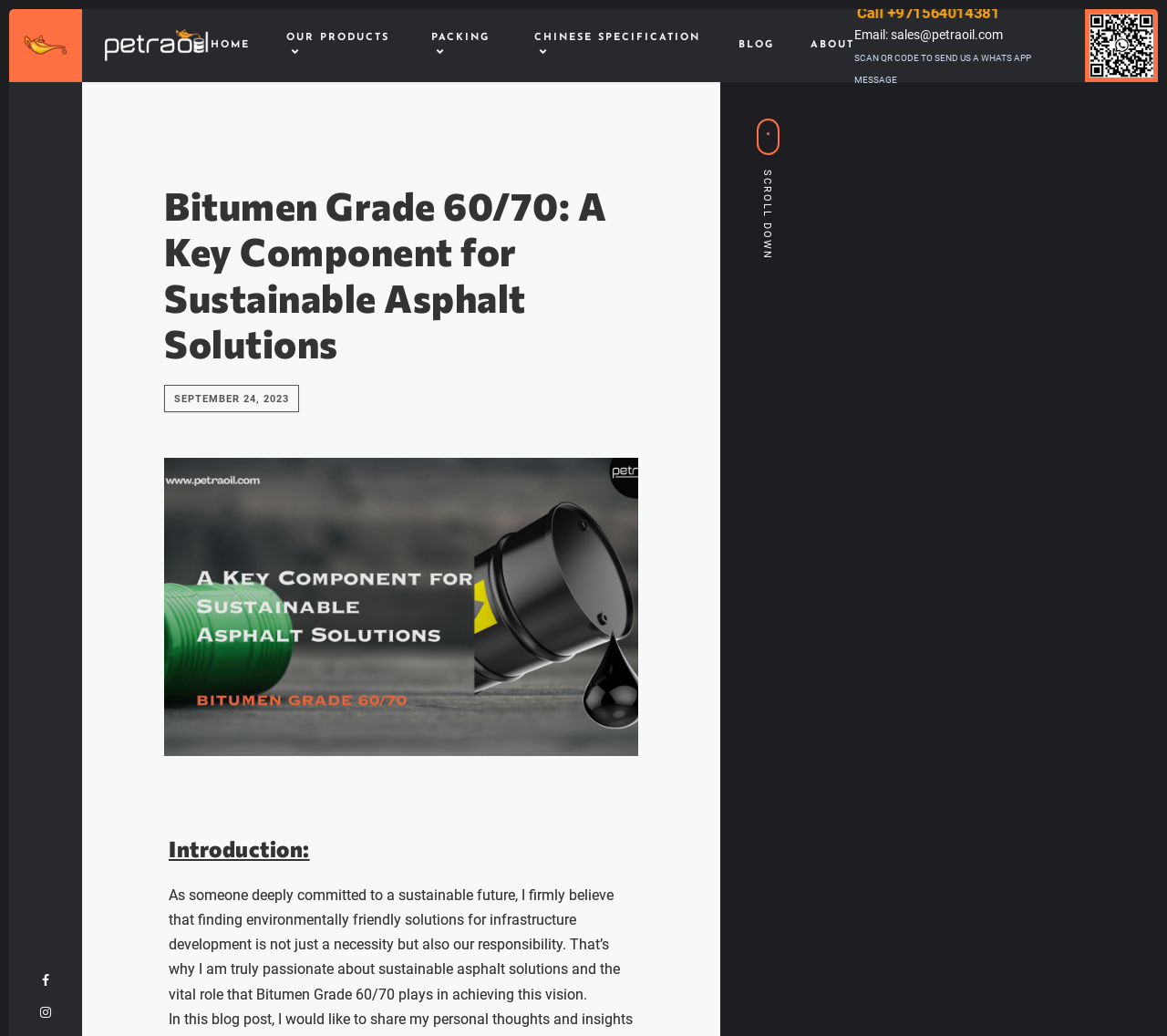Provide the bounding box coordinates of the area you need to click to execute the following instruction: "View OUR PRODUCTS".

[0.245, 0.019, 0.338, 0.069]